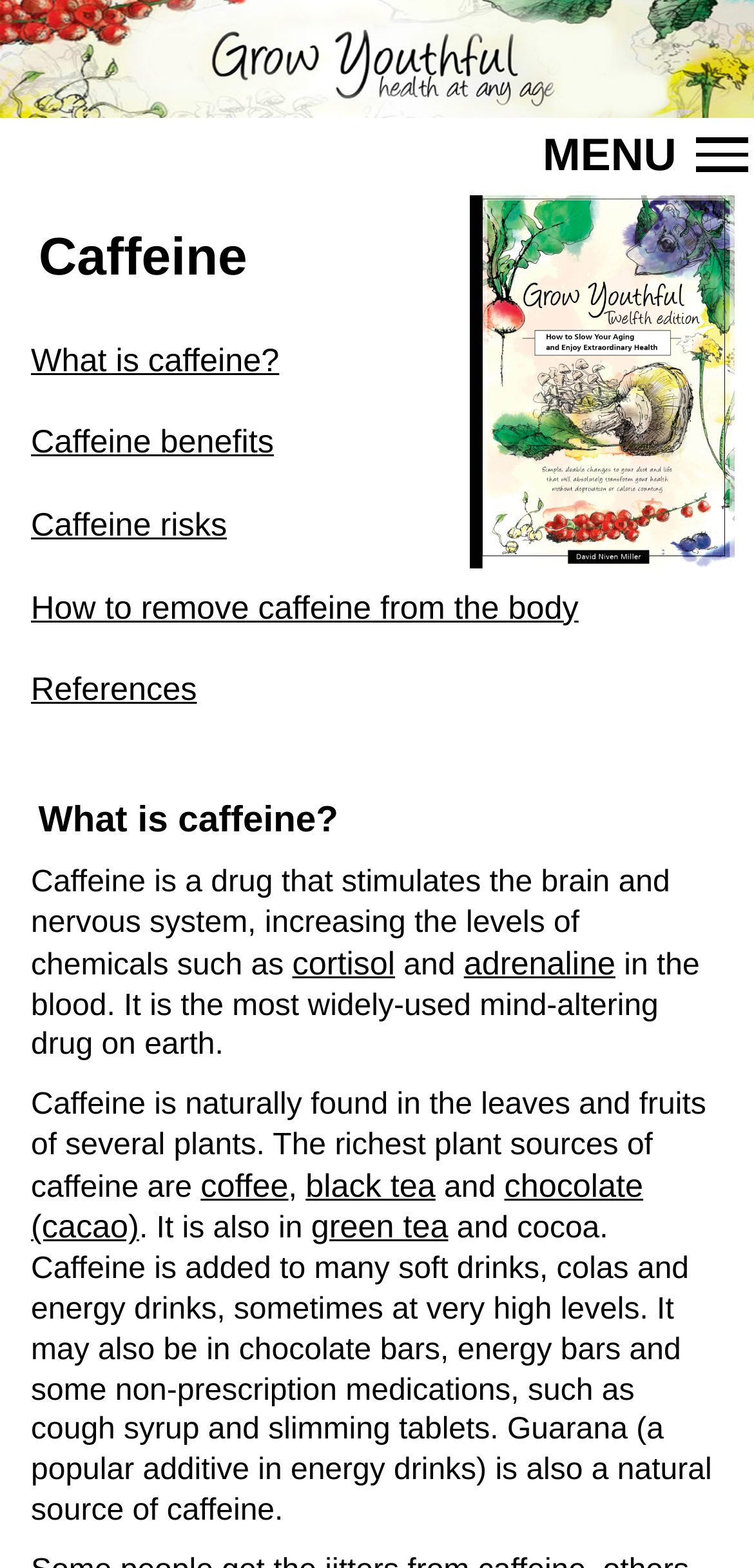Please find the bounding box coordinates of the element that needs to be clicked to perform the following instruction: "Check the references". The bounding box coordinates should be four float numbers between 0 and 1, represented as [left, top, right, bottom].

[0.041, 0.428, 0.261, 0.451]